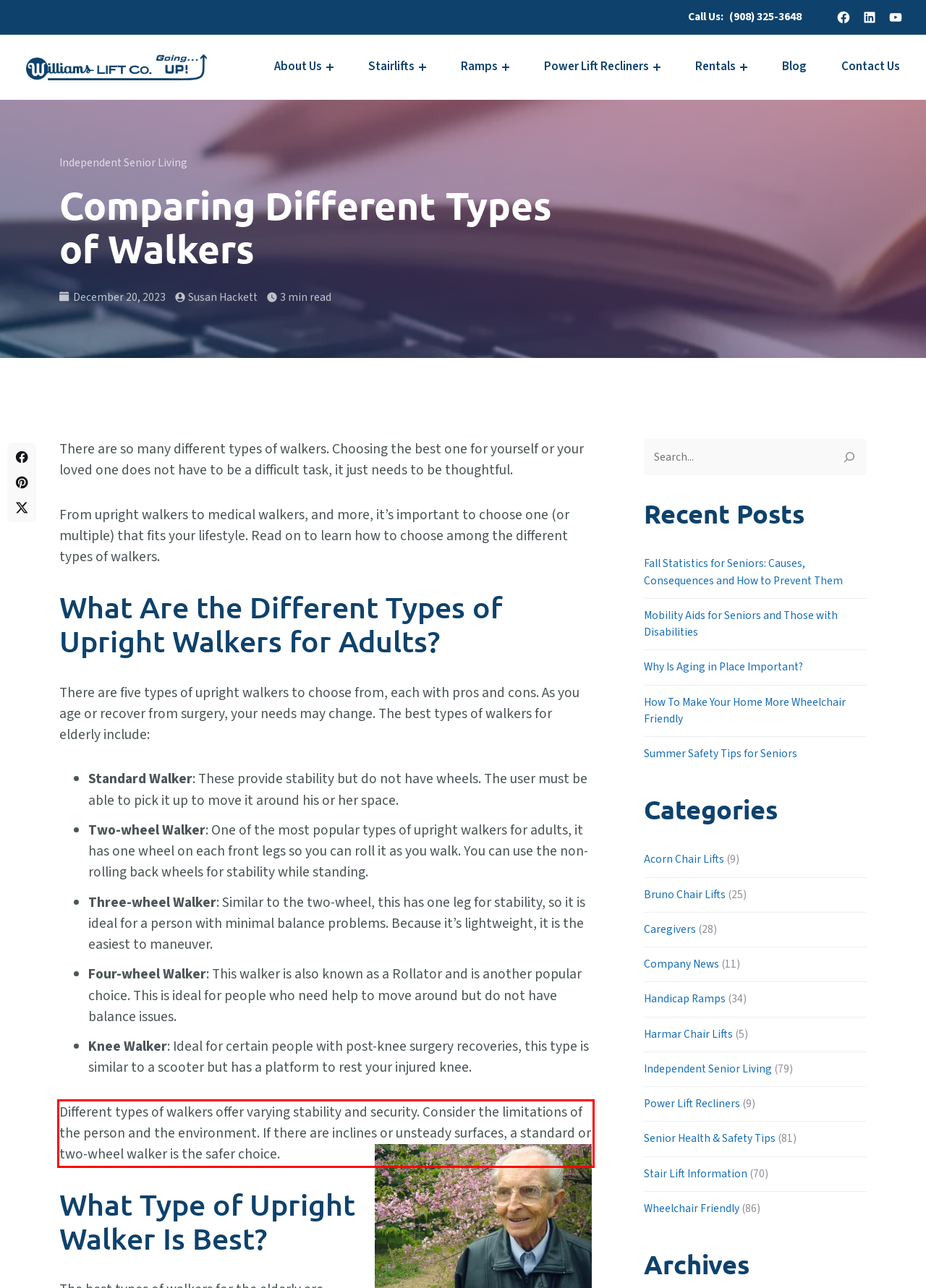Please identify and extract the text content from the UI element encased in a red bounding box on the provided webpage screenshot.

Different types of walkers offer varying stability and security. Consider the limitations of the person and the environment. If there are inclines or unsteady surfaces, a standard or two-wheel walker is the safer choice.